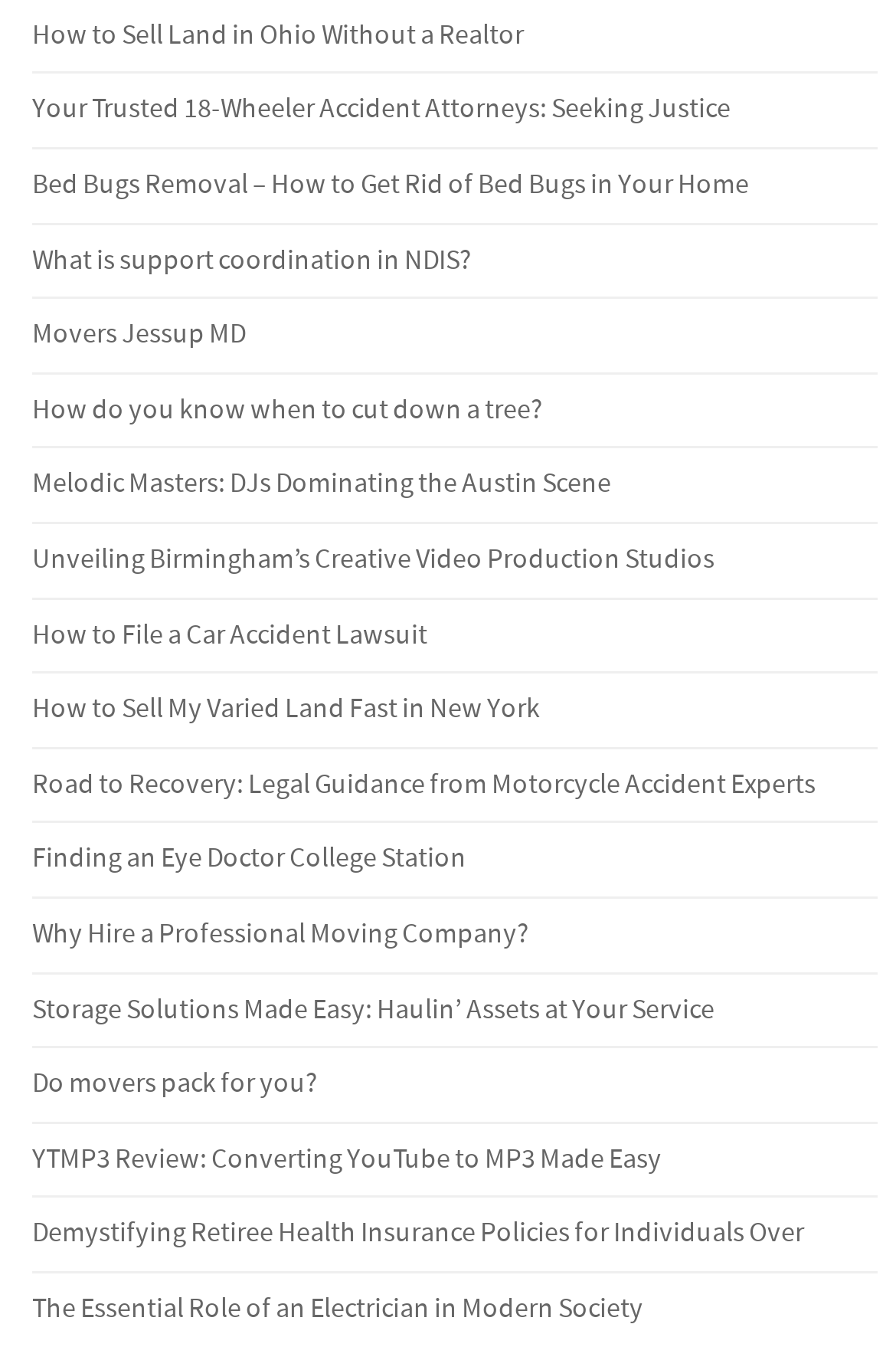Show the bounding box coordinates of the region that should be clicked to follow the instruction: "Learn about 18-wheeler accident attorneys."

[0.036, 0.069, 0.815, 0.095]